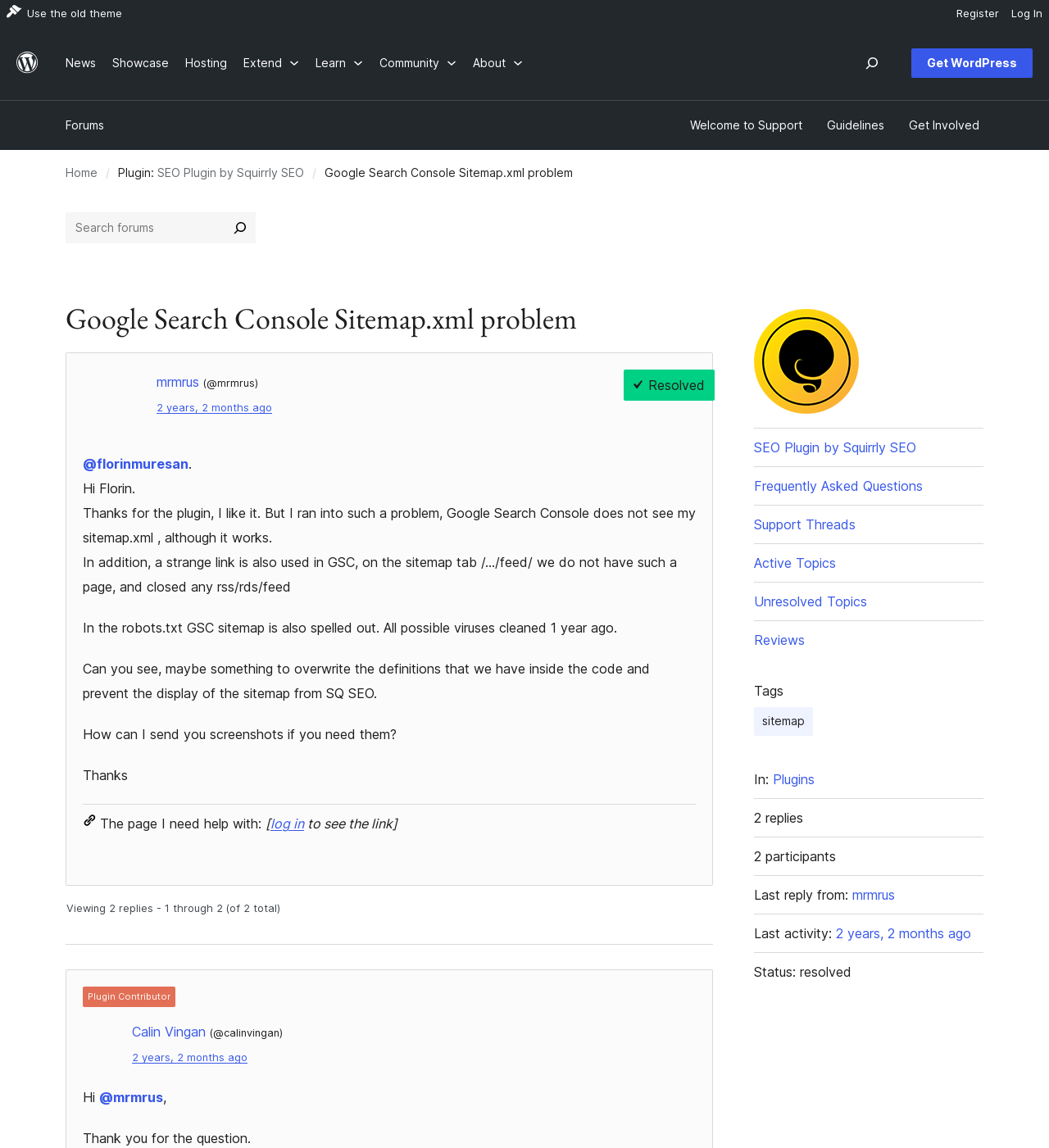Provide a brief response to the question below using a single word or phrase: 
What is the name of the plugin mentioned in the thread?

SEO Plugin by Squirrly SEO